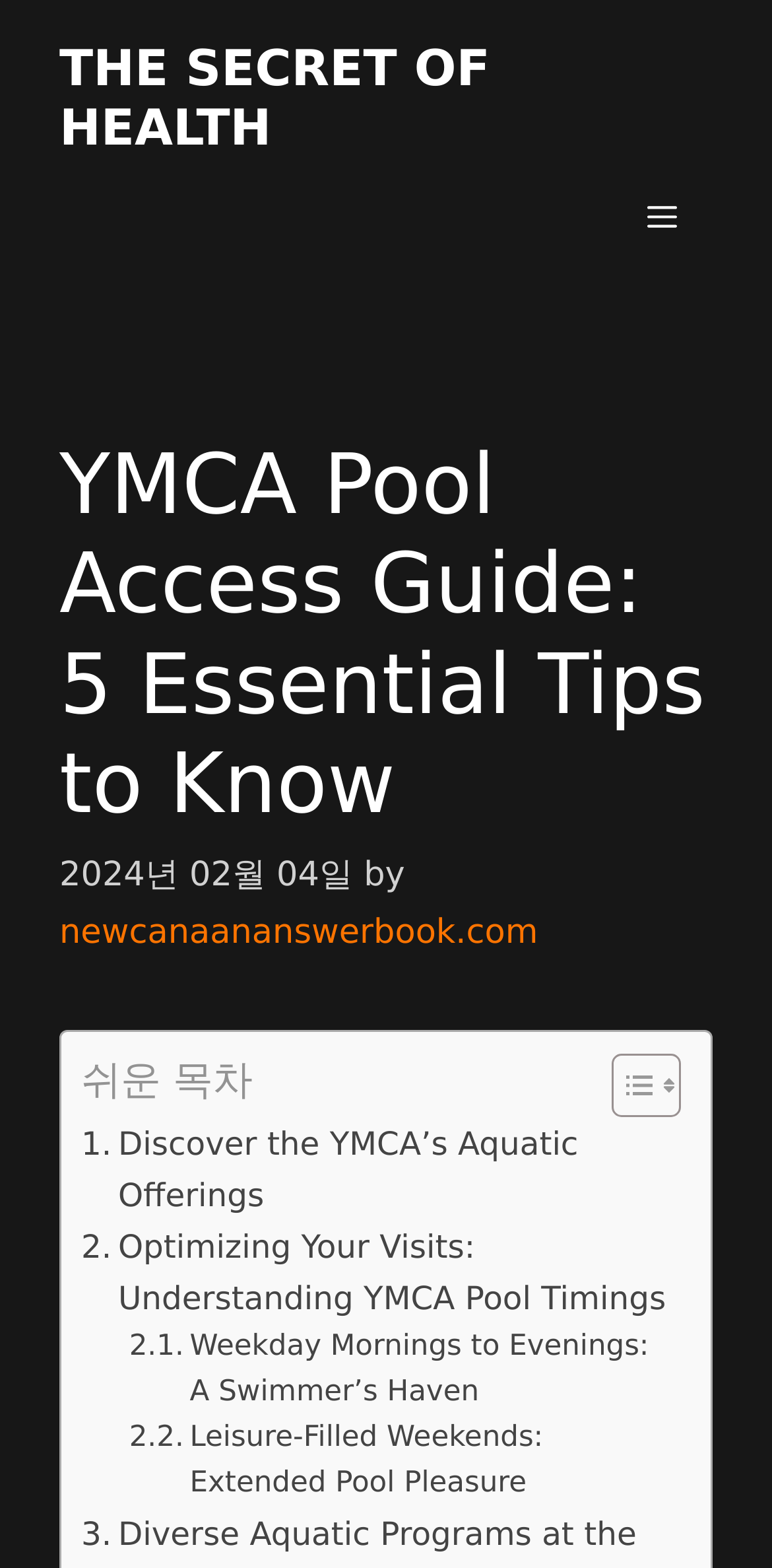Could you provide the bounding box coordinates for the portion of the screen to click to complete this instruction: "Visit the website newcanaananswerbook.com"?

[0.077, 0.582, 0.697, 0.607]